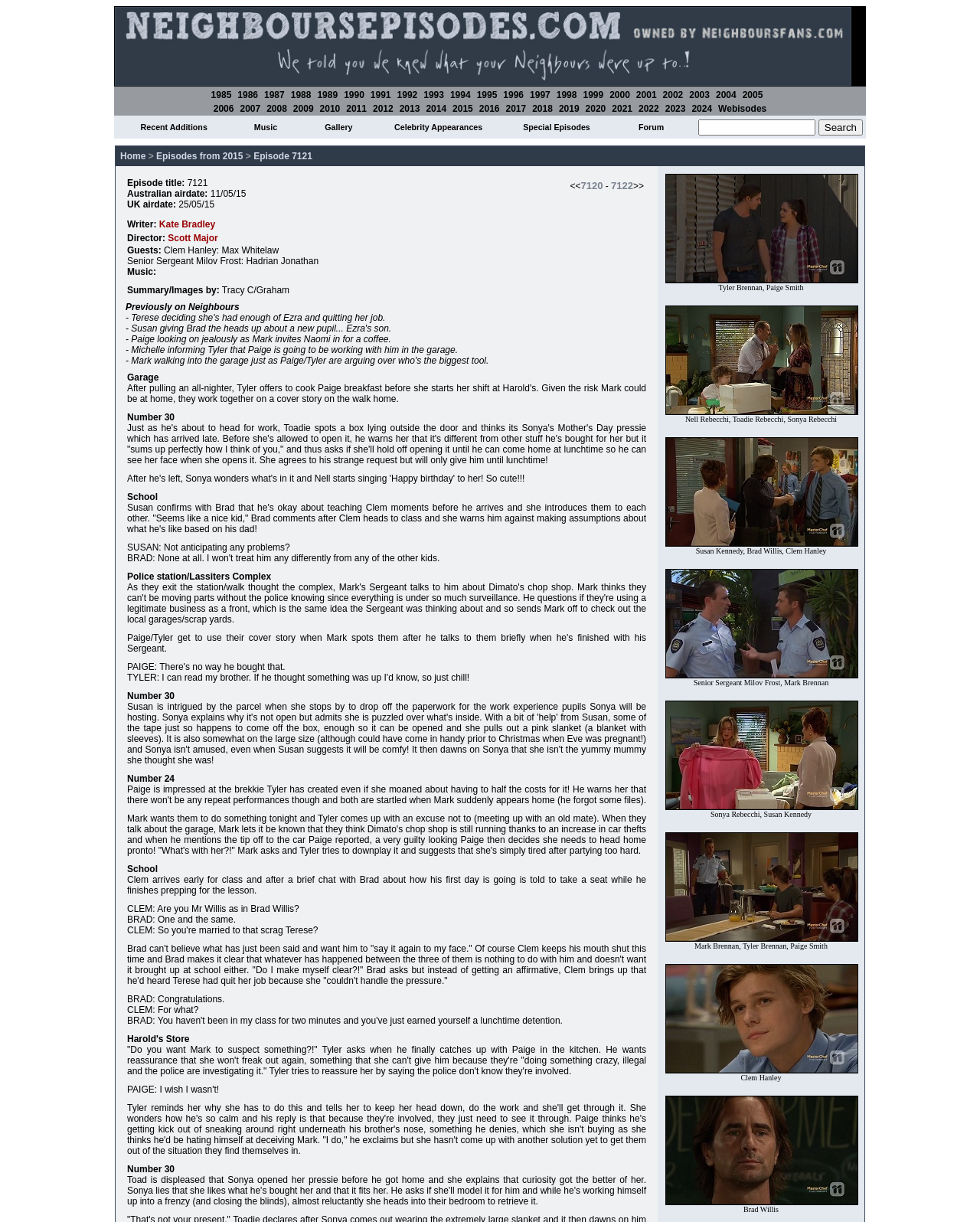What is the purpose of the Forum section?
Answer briefly with a single word or phrase based on the image.

Discuss Neighbours